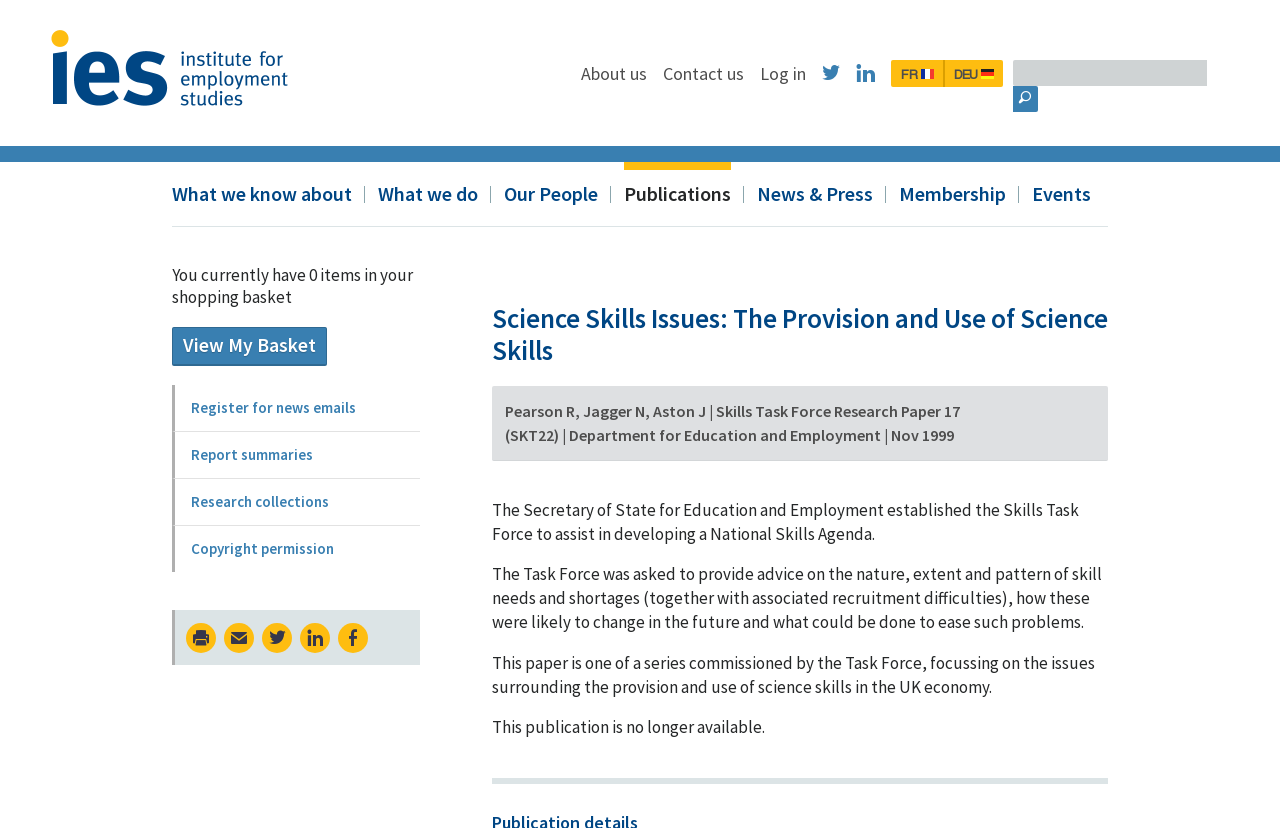Extract the main title from the webpage.

Science Skills Issues: The Provision and Use of Science Skills